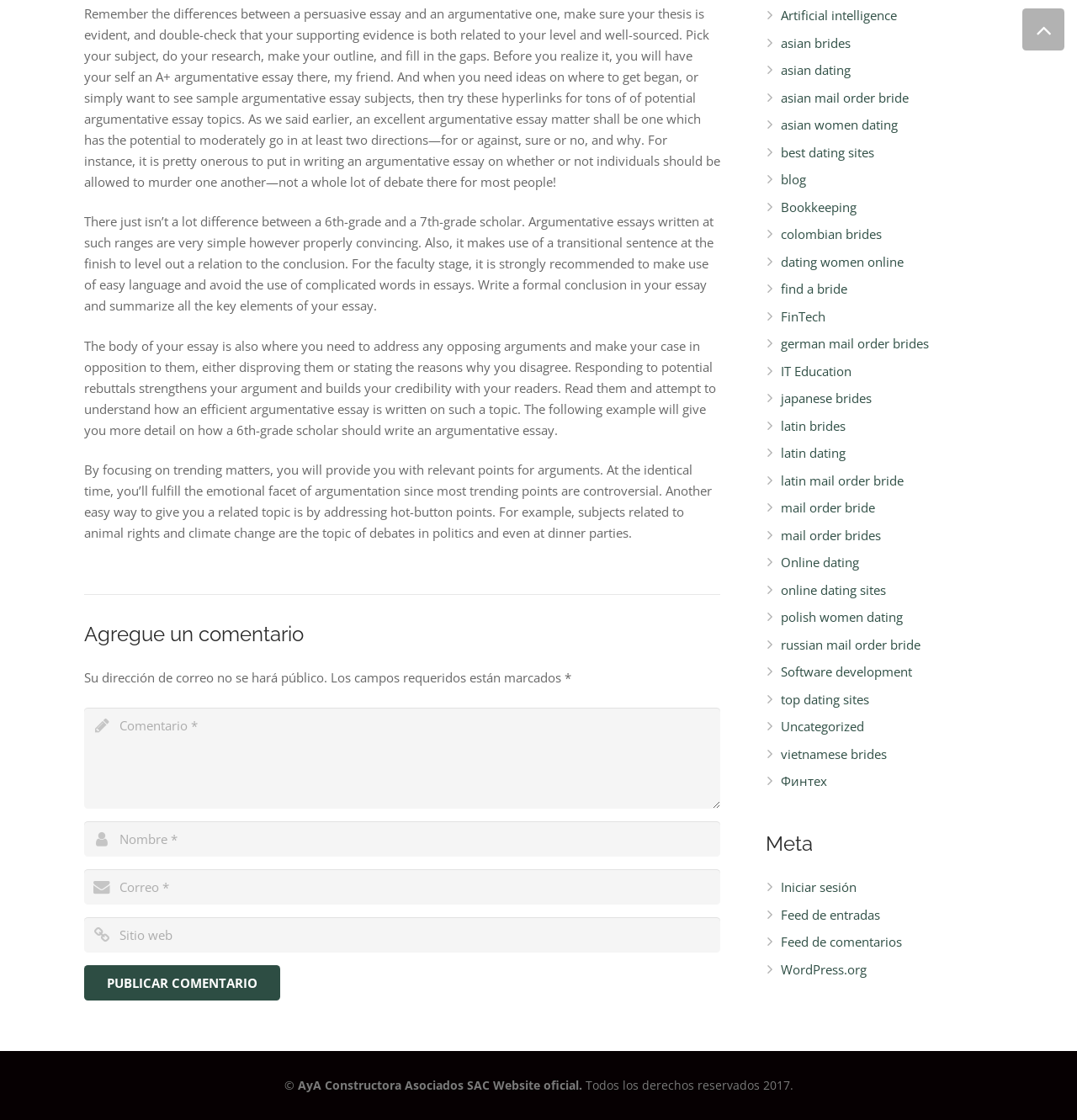Identify the bounding box coordinates of the section to be clicked to complete the task described by the following instruction: "Click the 'Artificial intelligence' link". The coordinates should be four float numbers between 0 and 1, formatted as [left, top, right, bottom].

[0.725, 0.006, 0.833, 0.021]